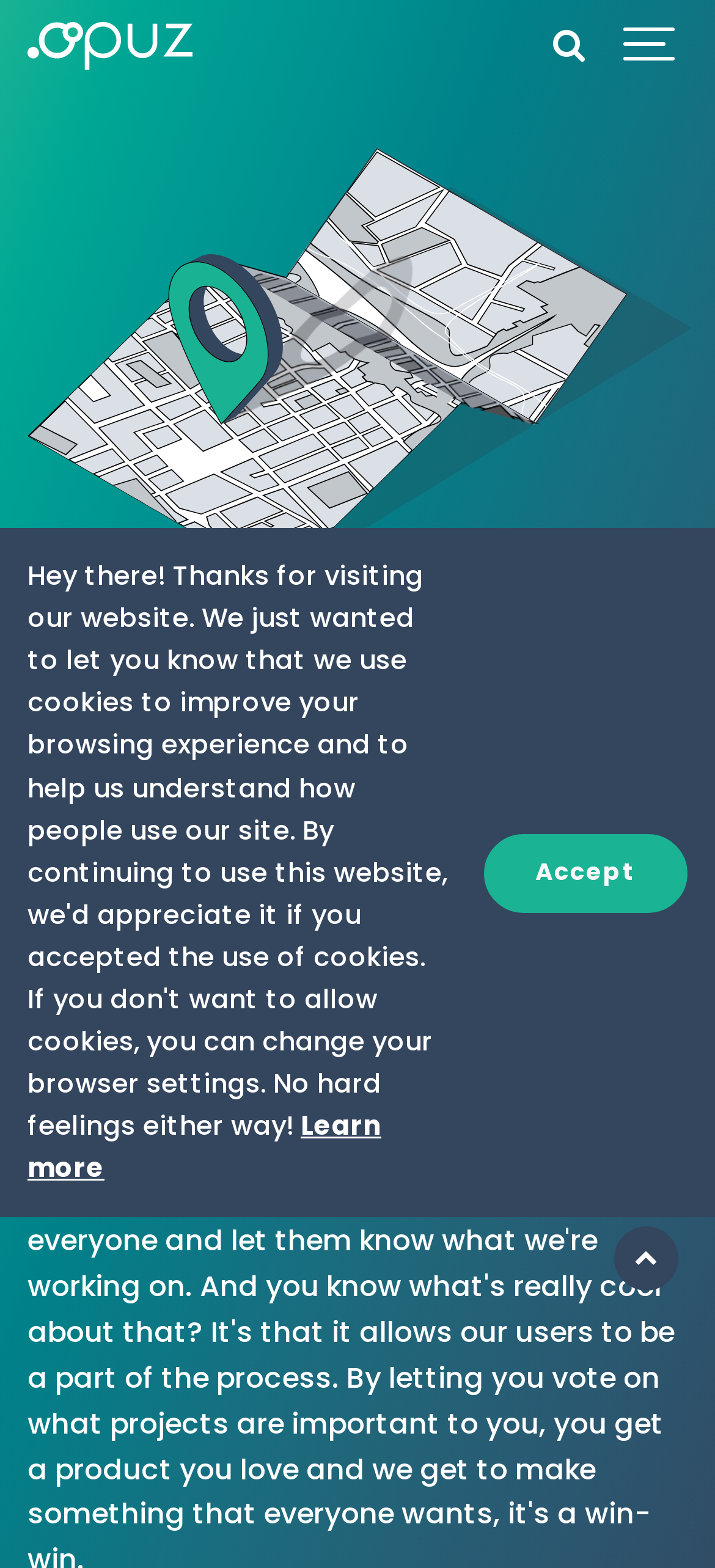Please give a one-word or short phrase response to the following question: 
What is the purpose of the dialog box?

Accept terms